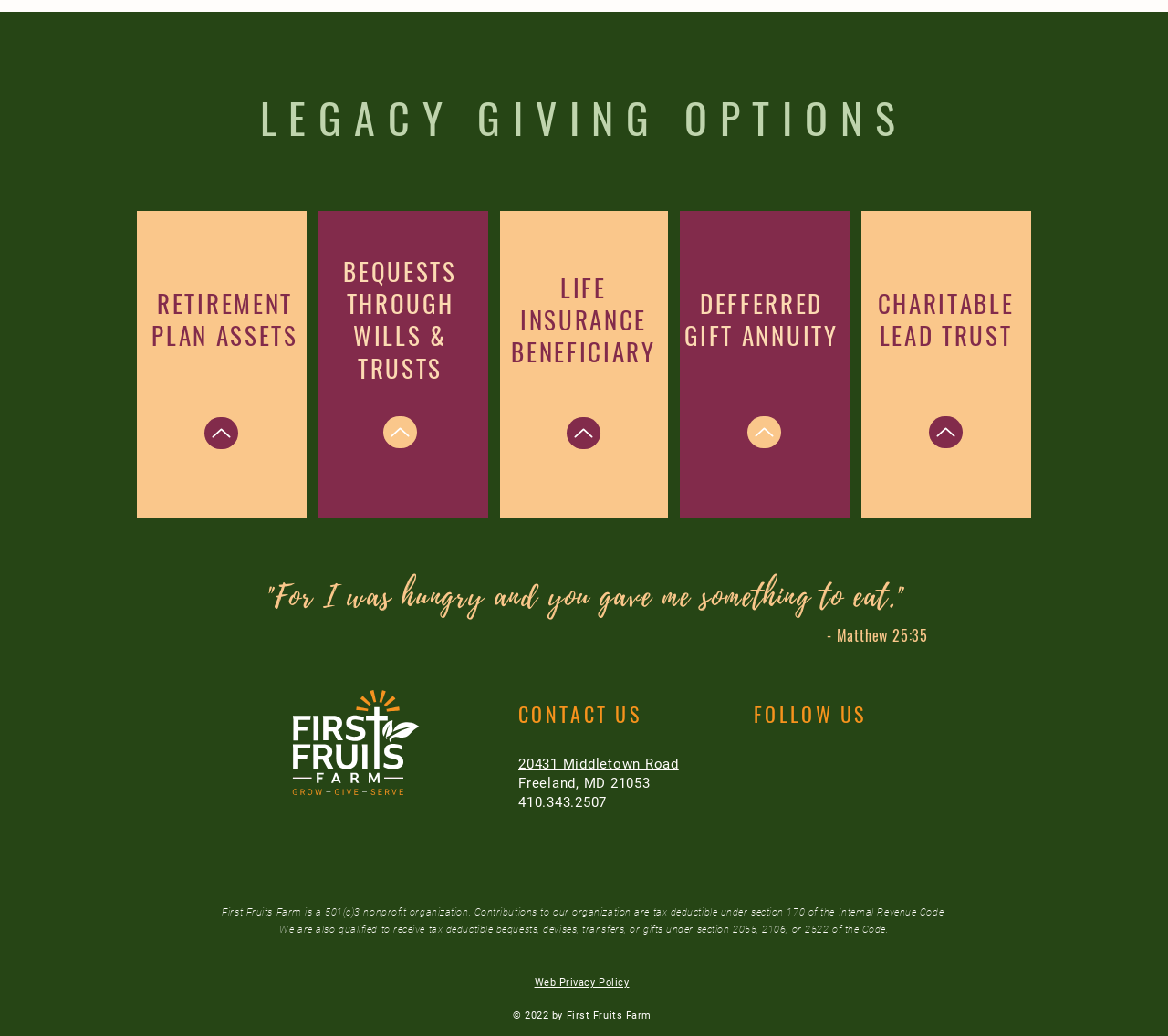Please provide the bounding box coordinates for the UI element as described: "Up". The coordinates must be four floats between 0 and 1, represented as [left, top, right, bottom].

[0.328, 0.402, 0.357, 0.433]